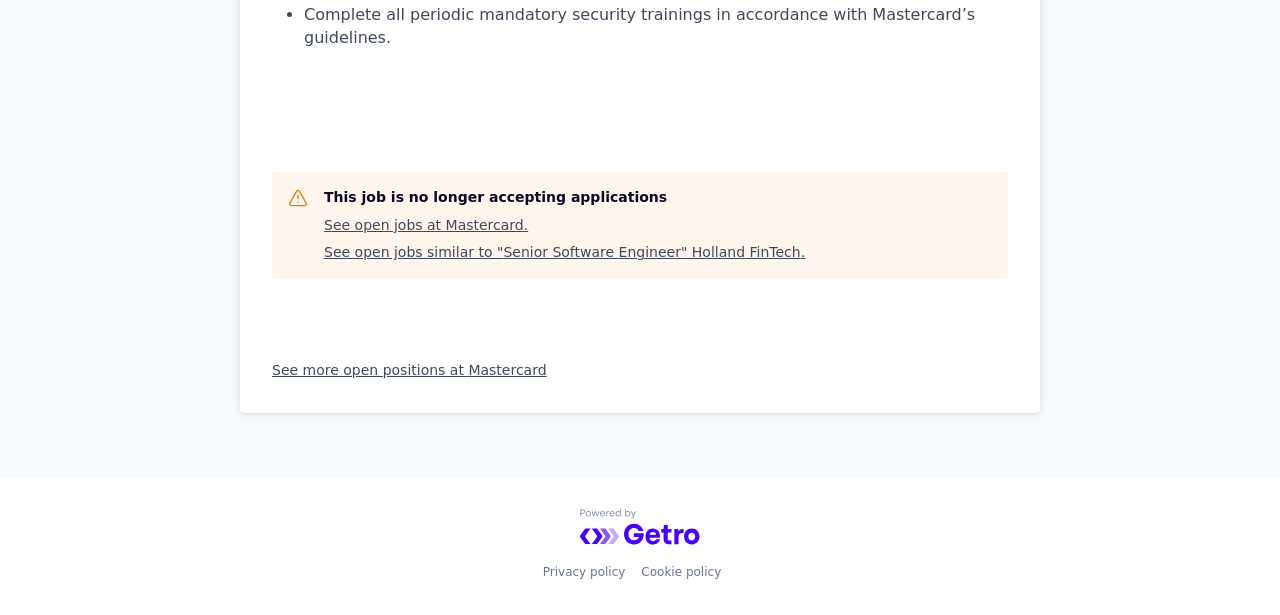Find the bounding box of the UI element described as: "parent_node: Privacy policy". The bounding box coordinates should be given as four float values between 0 and 1, i.e., [left, top, right, bottom].

[0.453, 0.828, 0.547, 0.886]